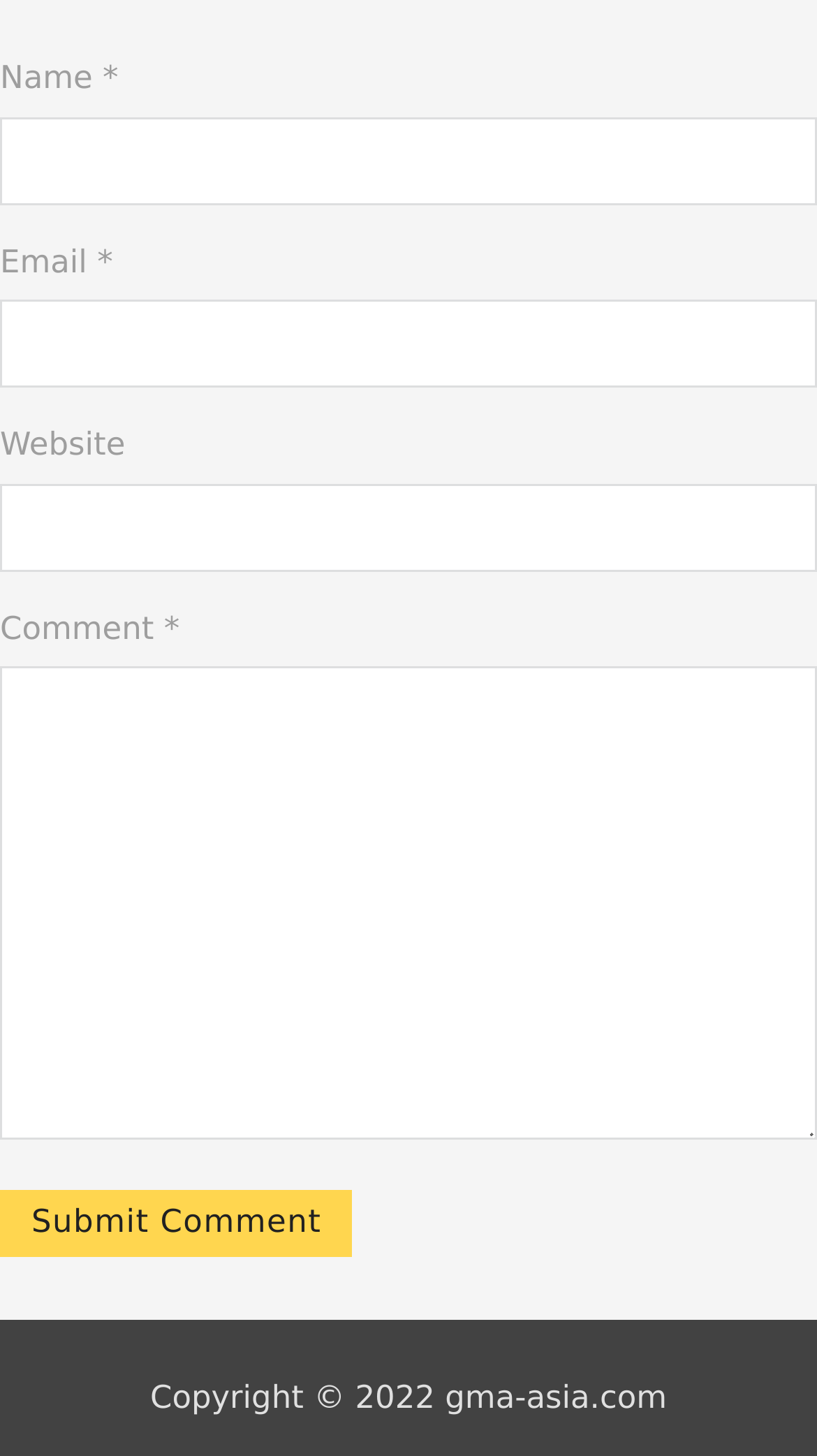Can you look at the image and give a comprehensive answer to the question:
How many textboxes are there?

There are three textboxes because there are three pairs of StaticText and textbox elements, corresponding to 'Name', 'Email', and 'Website' fields.